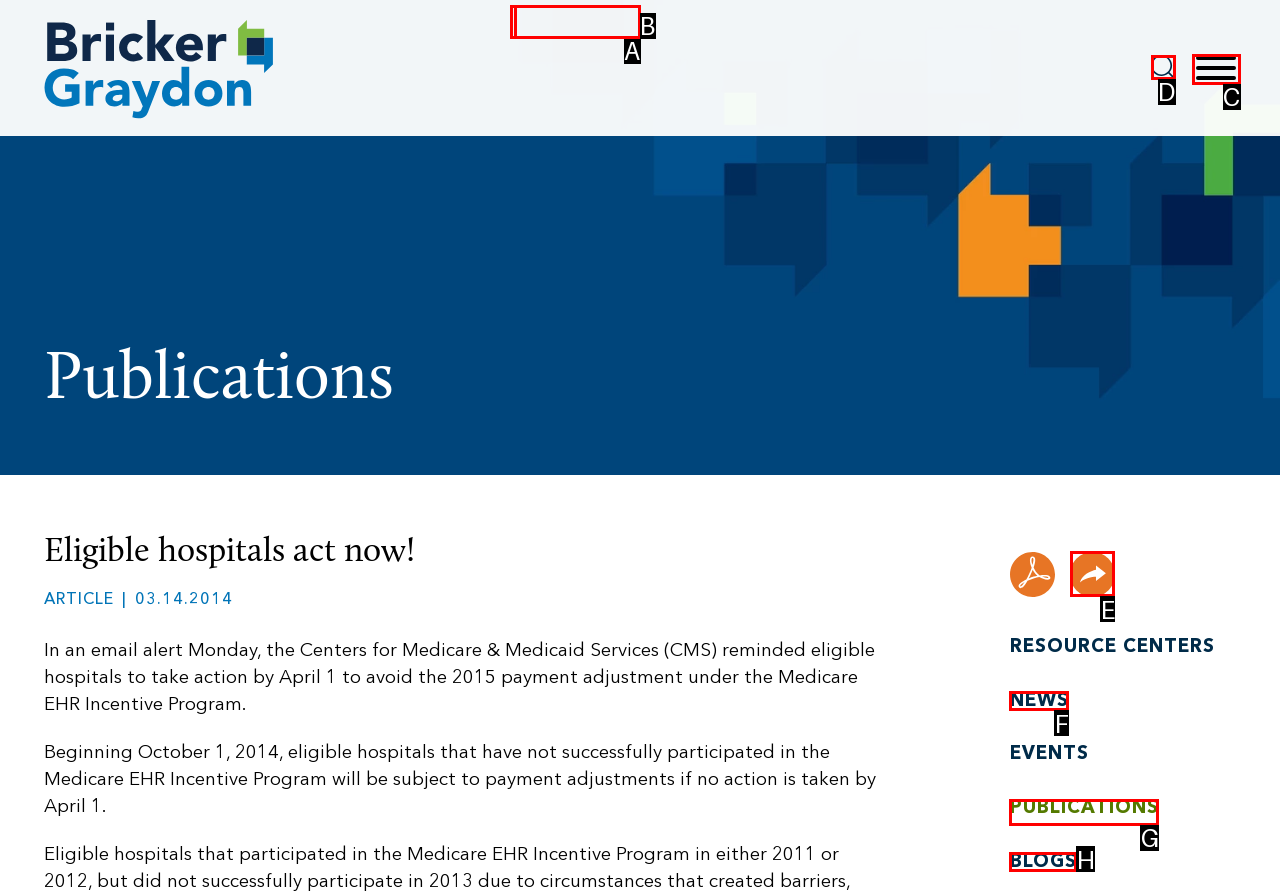Identify the HTML element to select in order to accomplish the following task: Share the article
Reply with the letter of the chosen option from the given choices directly.

E